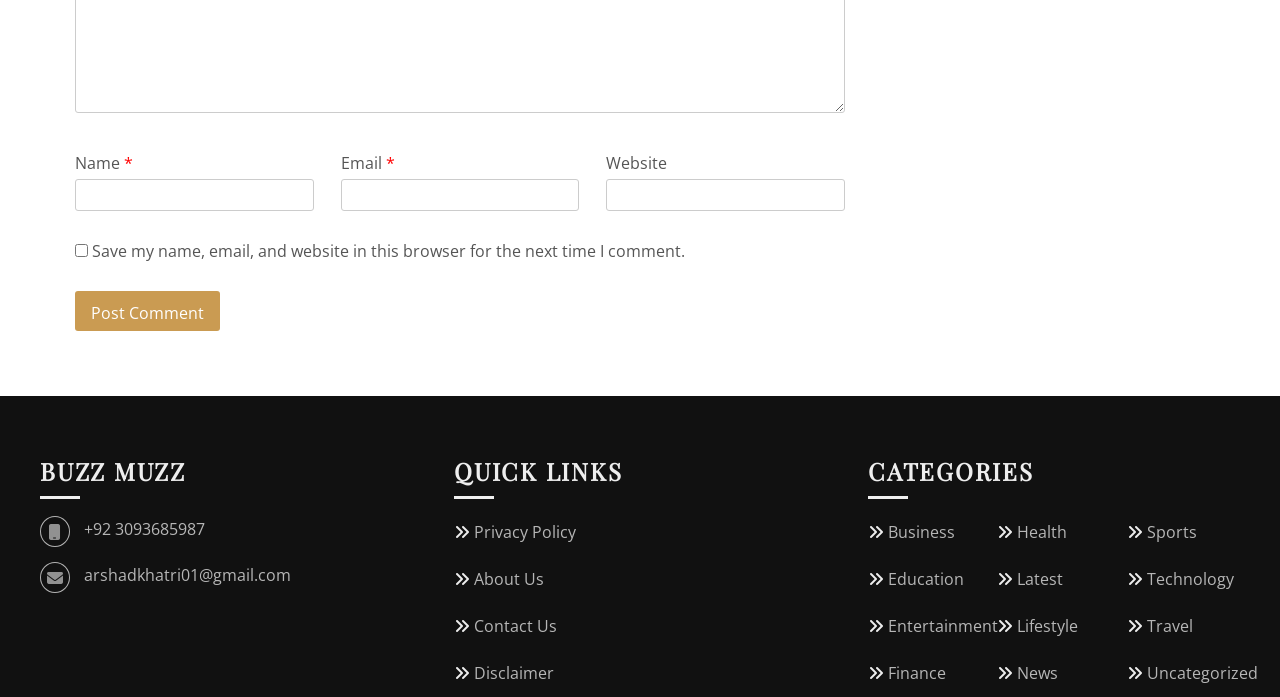What is the purpose of the checkbox?
Using the information from the image, provide a comprehensive answer to the question.

The checkbox is located below the 'Website' textbox and is labeled 'Save my name, email, and website in this browser for the next time I comment.' This suggests that its purpose is to save the user's comment information for future use.